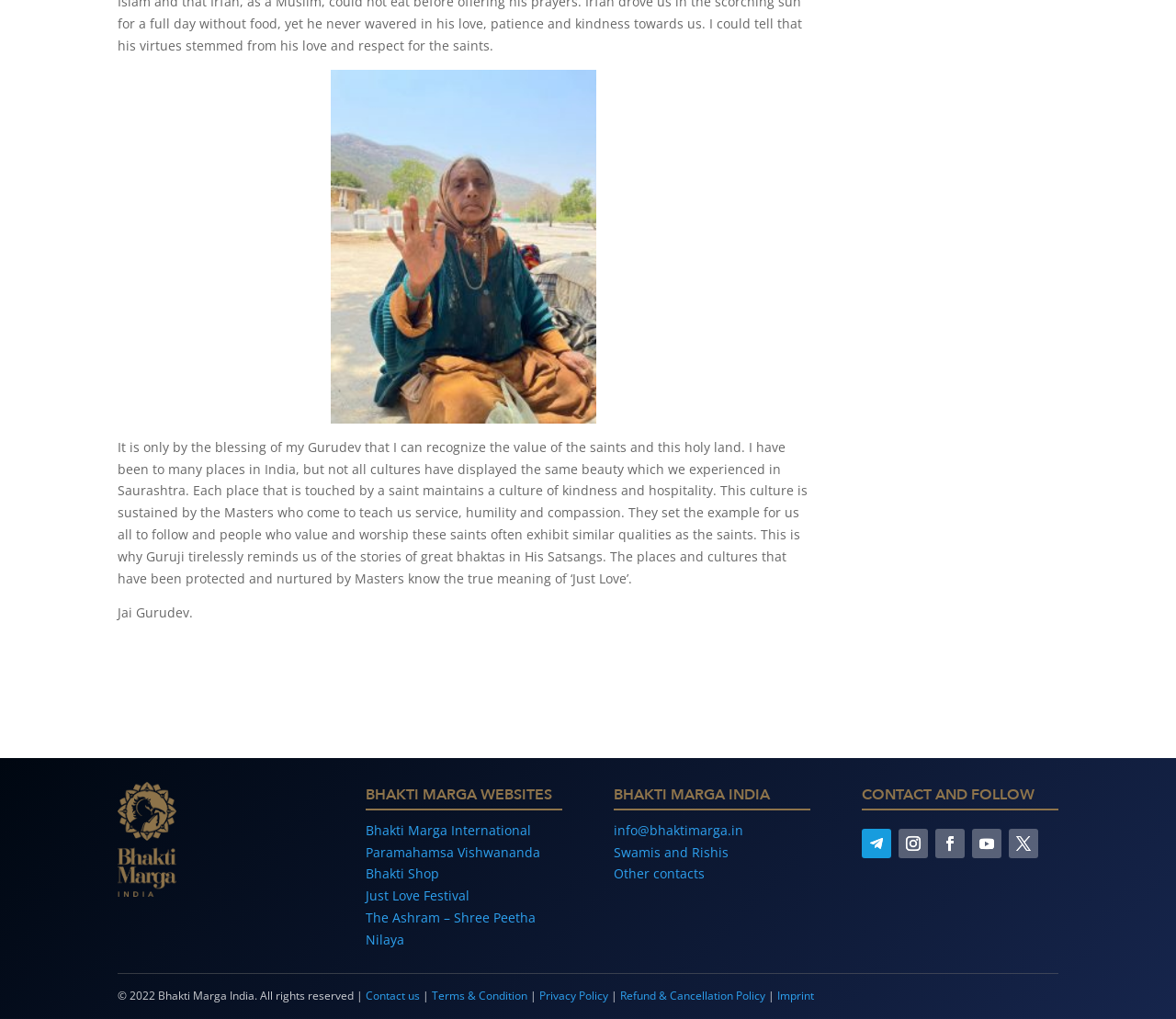Given the element description Follow, specify the bounding box coordinates of the corresponding UI element in the format (top-left x, top-left y, bottom-right x, bottom-right y). All values must be between 0 and 1.

[0.733, 0.813, 0.758, 0.842]